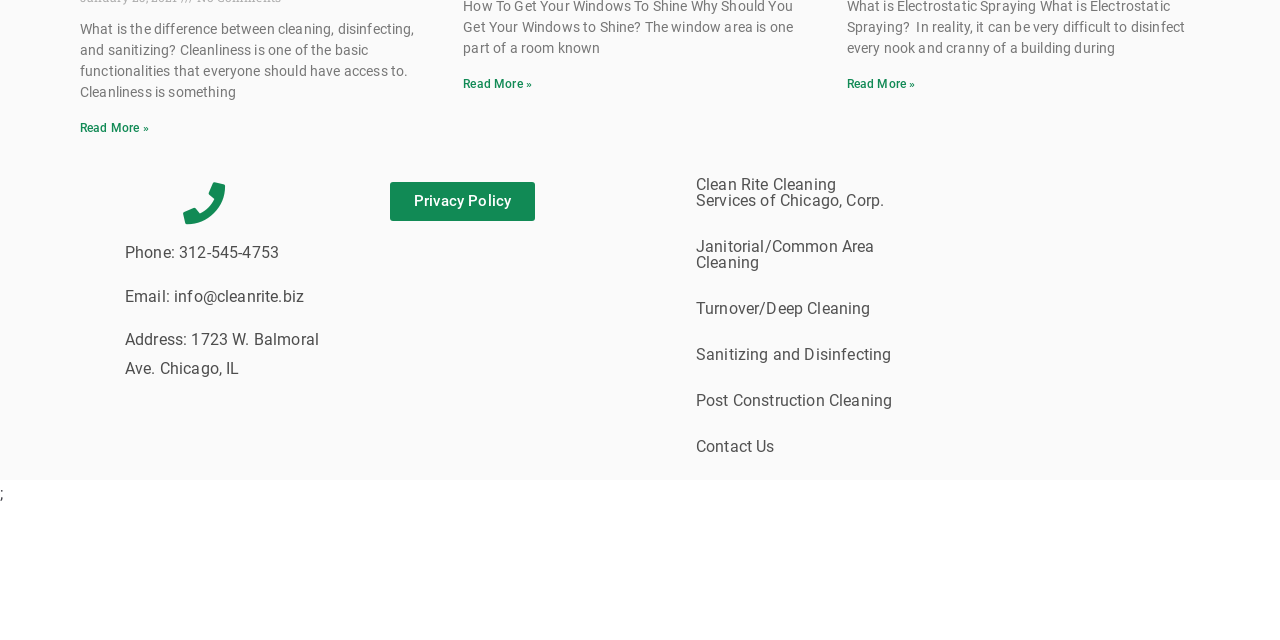Determine the bounding box coordinates for the UI element with the following description: "info@cleanrite.biz". The coordinates should be four float numbers between 0 and 1, represented as [left, top, right, bottom].

[0.136, 0.448, 0.238, 0.478]